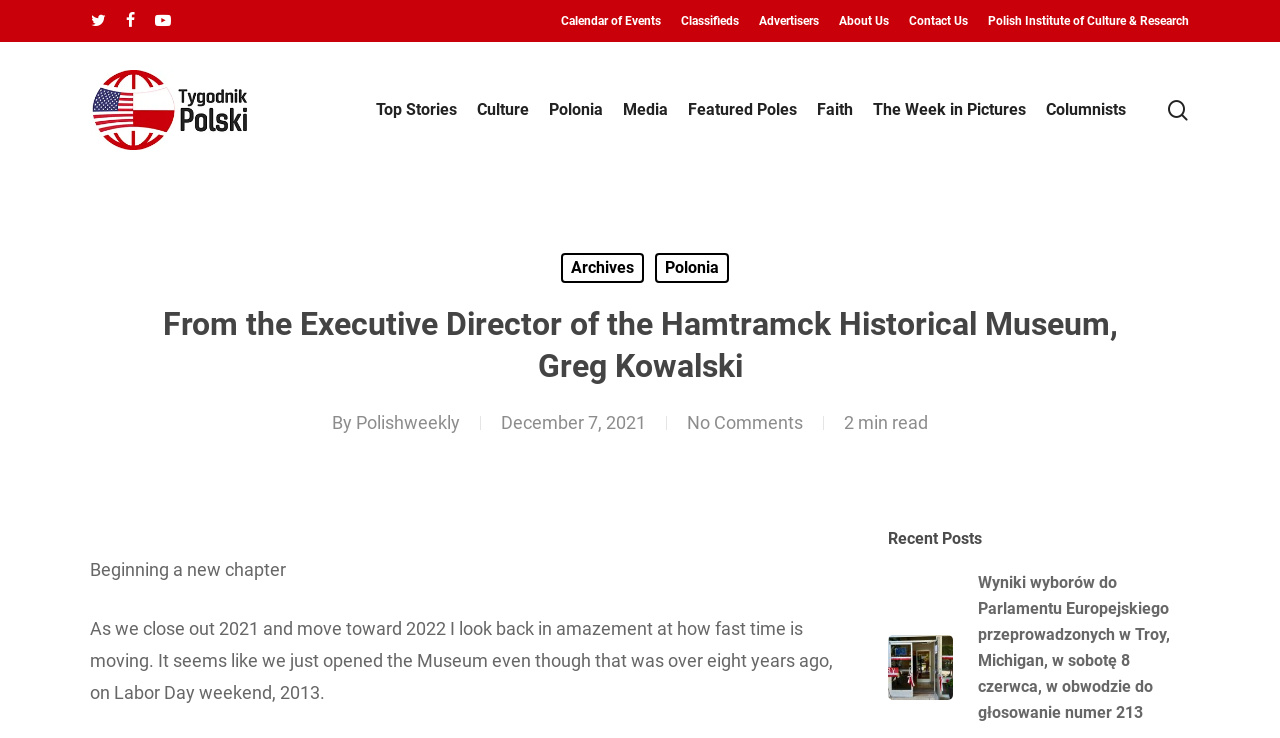Identify the bounding box coordinates for the UI element described as follows: "search". Ensure the coordinates are four float numbers between 0 and 1, formatted as [left, top, right, bottom].

[0.911, 0.135, 0.93, 0.163]